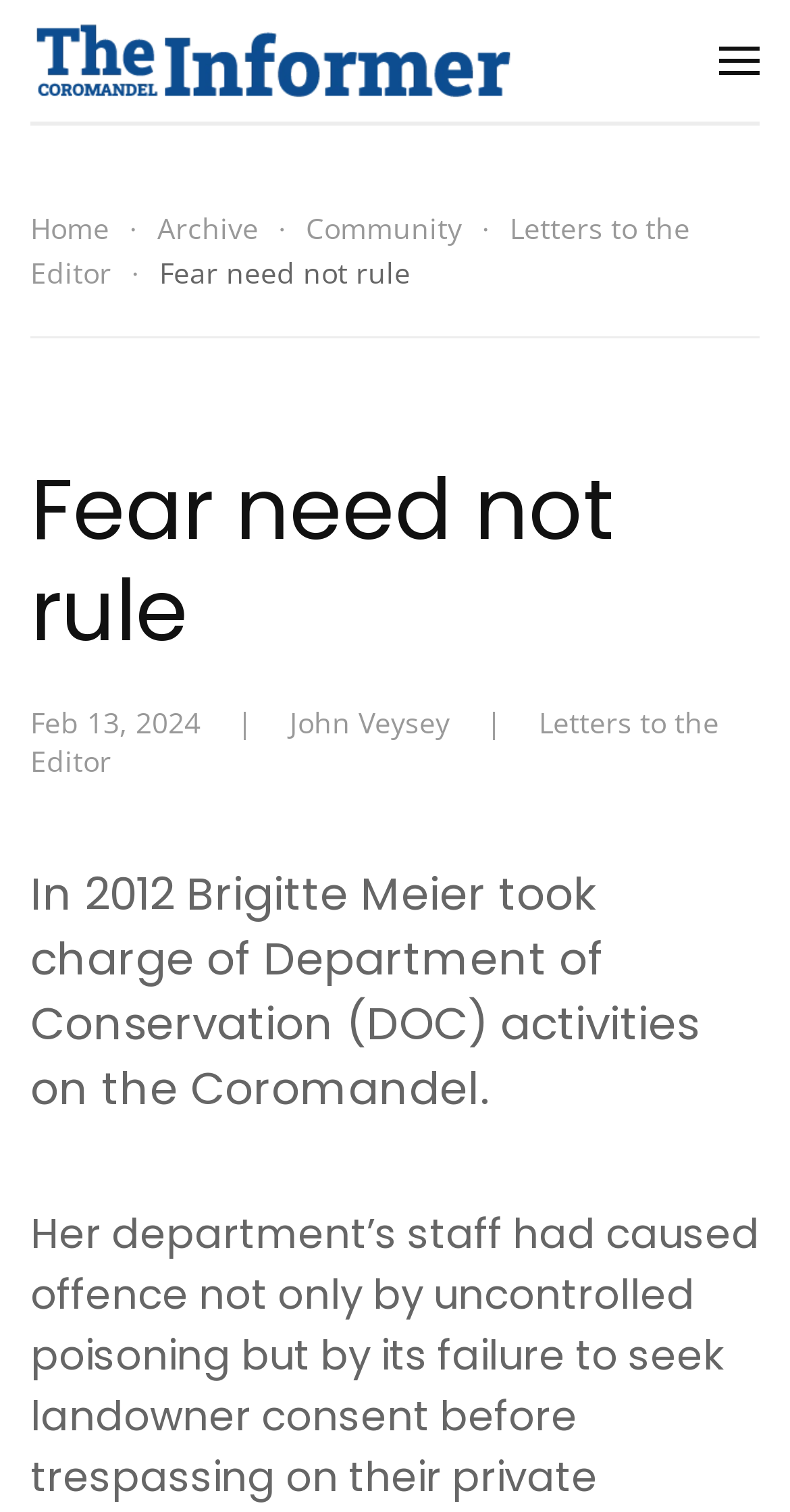Use one word or a short phrase to answer the question provided: 
What is the date of the article?

Feb 13, 2024